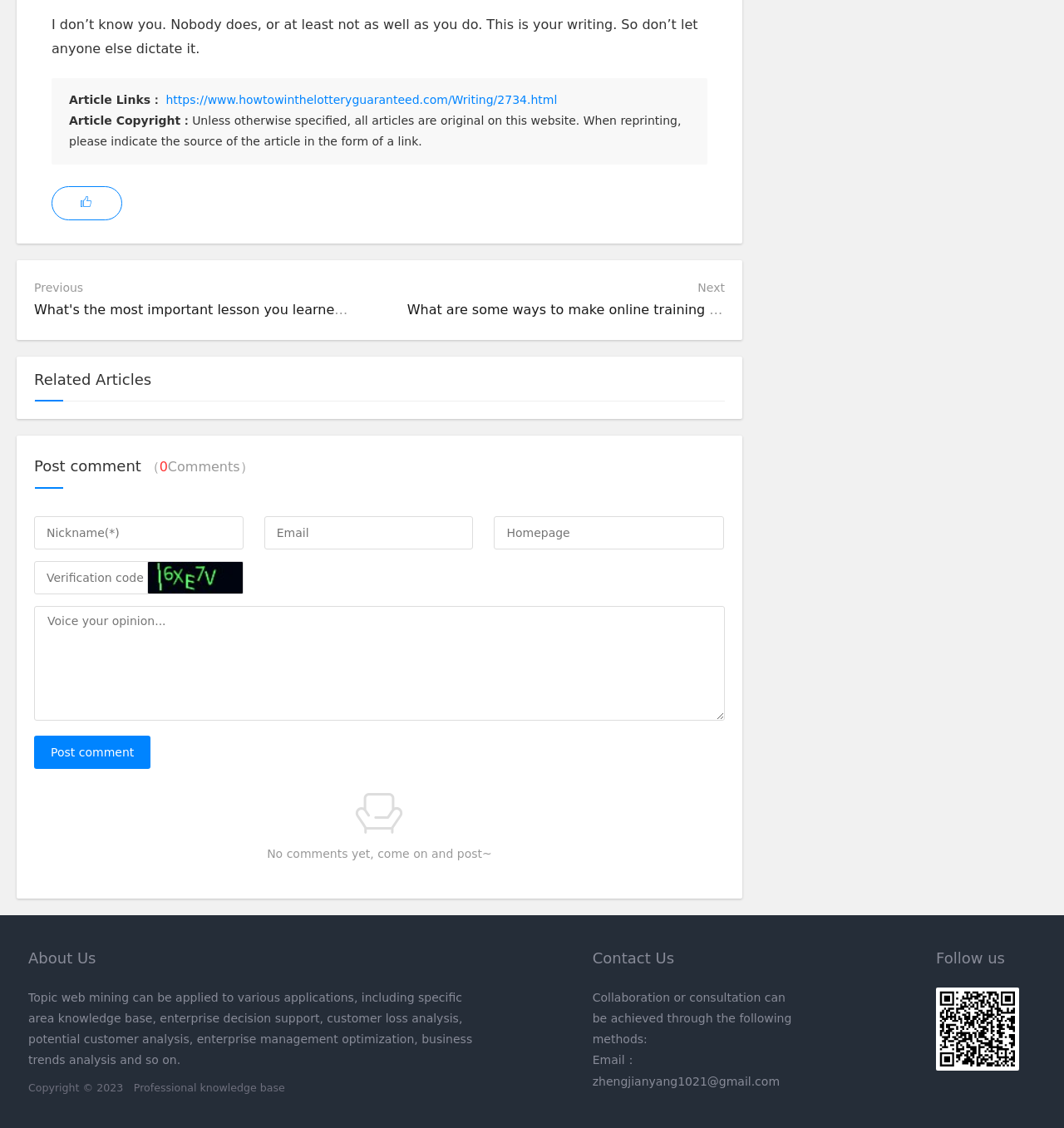What is the quote at the top of the page?
Please answer the question with a single word or phrase, referencing the image.

About self writing